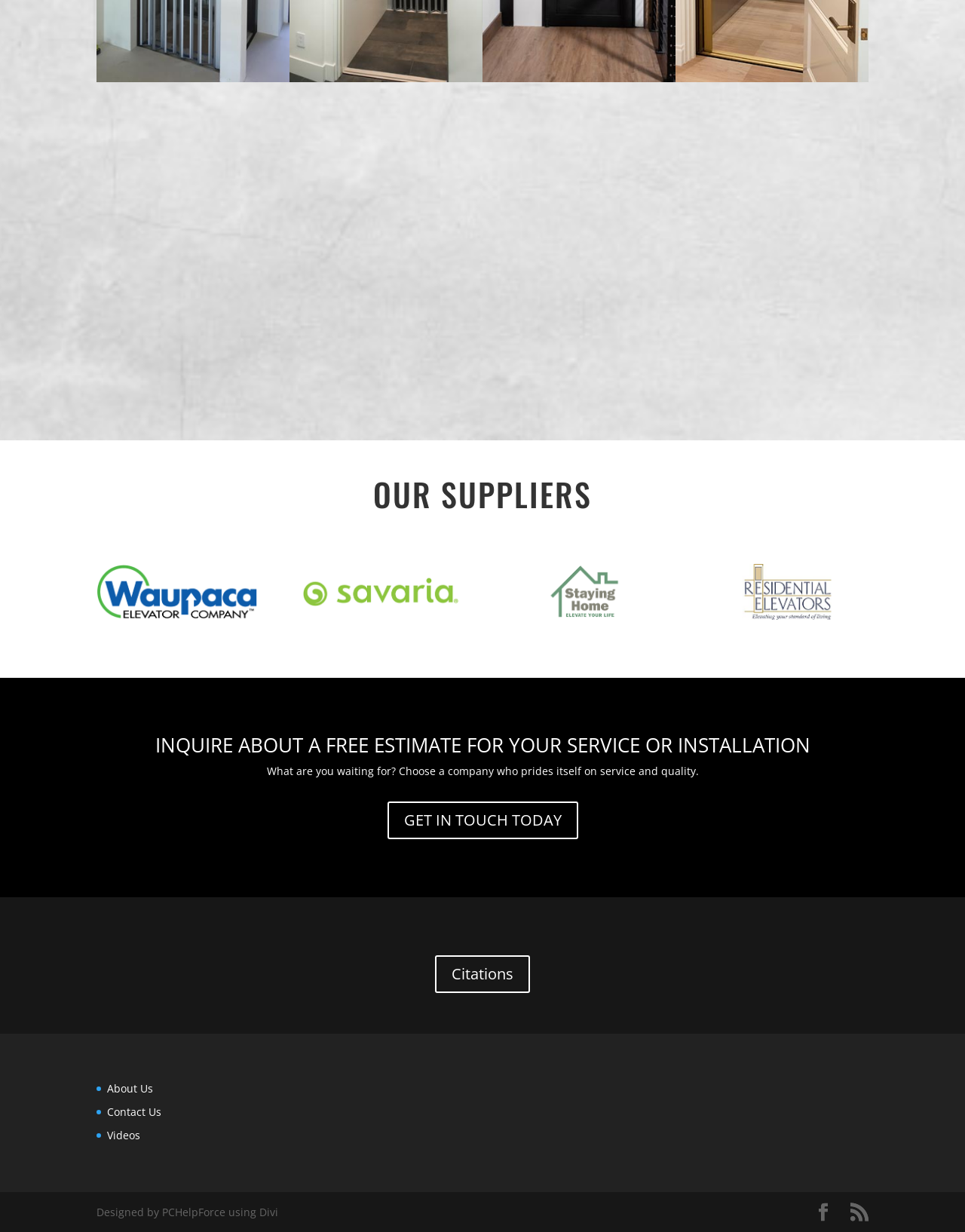Please study the image and answer the question comprehensively:
What is the call-to-action on the webpage?

The call-to-action on the webpage is 'GET IN TOUCH TODAY 5' which is a link that encourages visitors to take action and get in touch with the company.